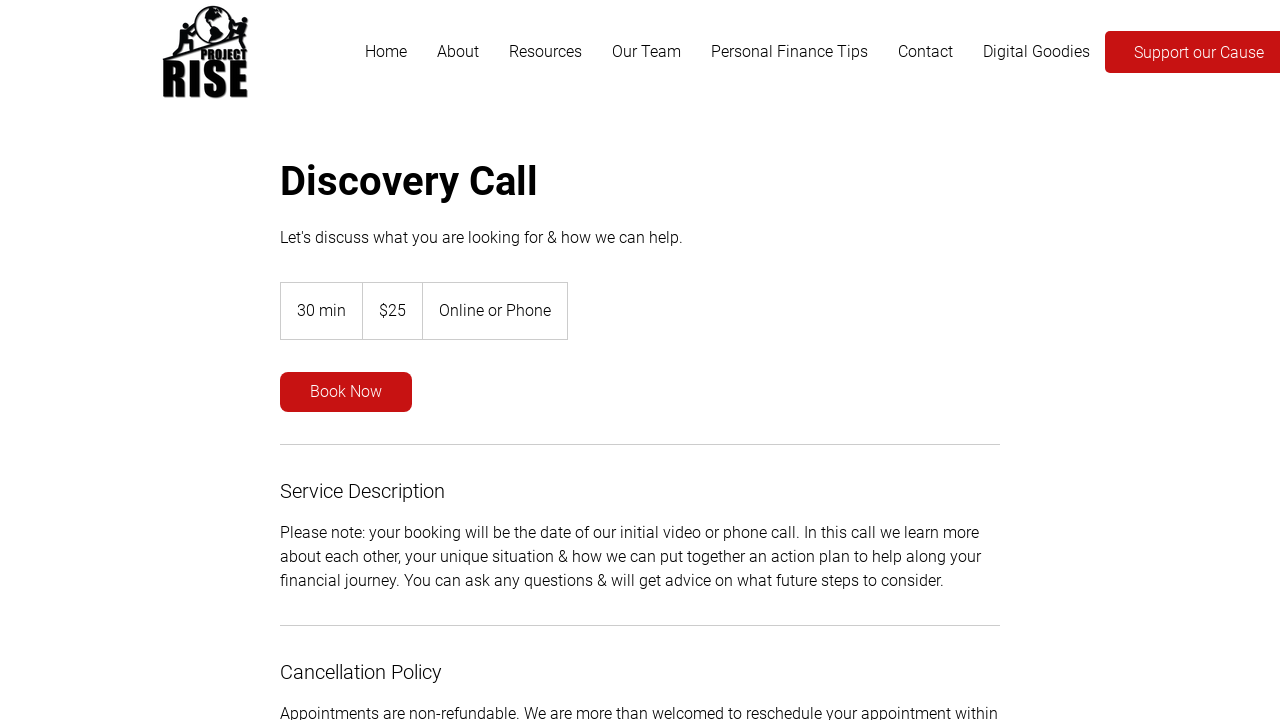How long does the discovery call last?
Please give a detailed and elaborate answer to the question based on the image.

I found the answer by looking at the section describing the discovery call, where it says '30 min' and '25 US dollars'. This indicates that the discovery call lasts for 30 minutes.